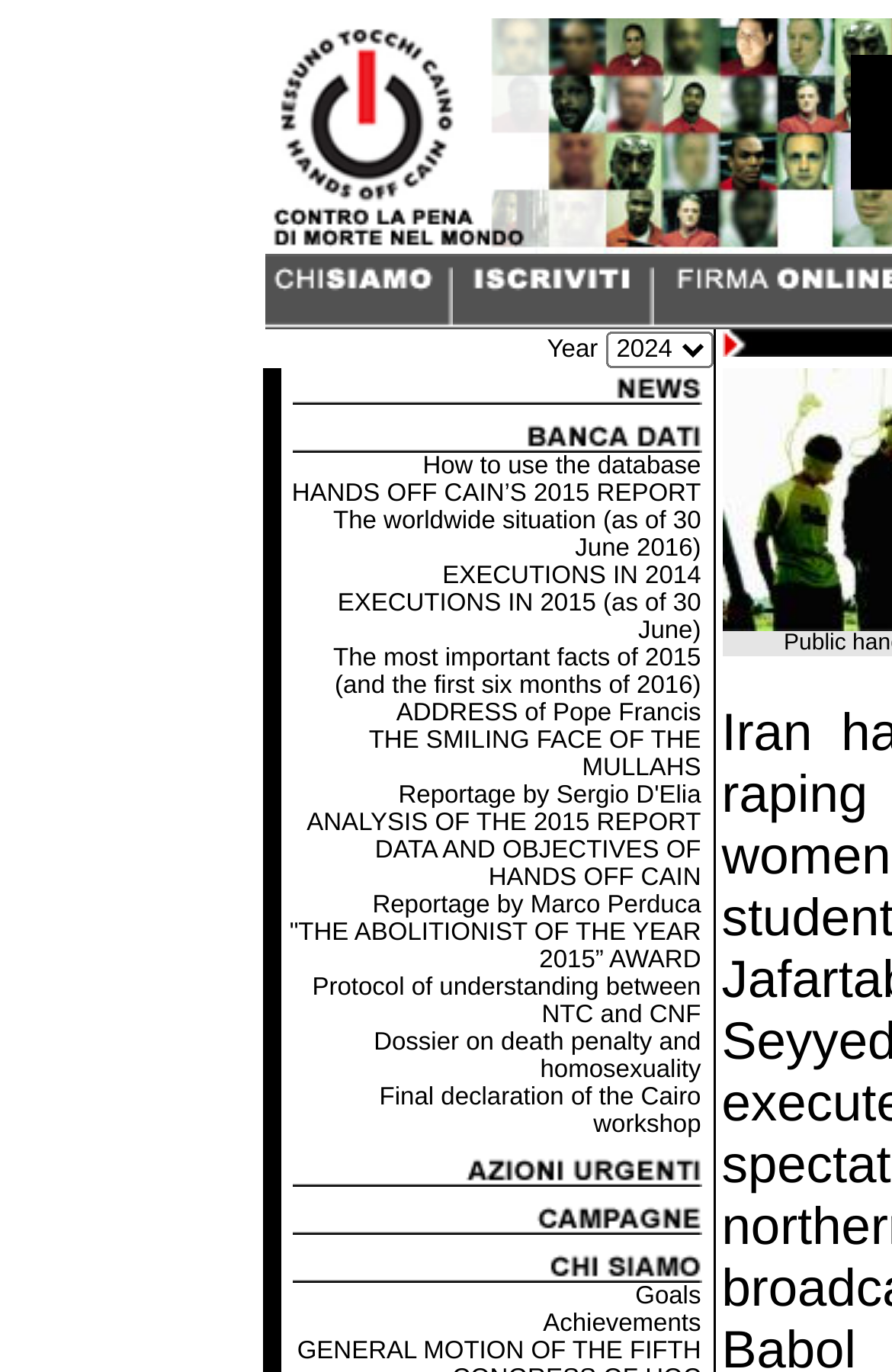Please determine the bounding box coordinates of the element to click on in order to accomplish the following task: "Select a year from the combobox". Ensure the coordinates are four float numbers ranging from 0 to 1, i.e., [left, top, right, bottom].

[0.678, 0.241, 0.799, 0.268]